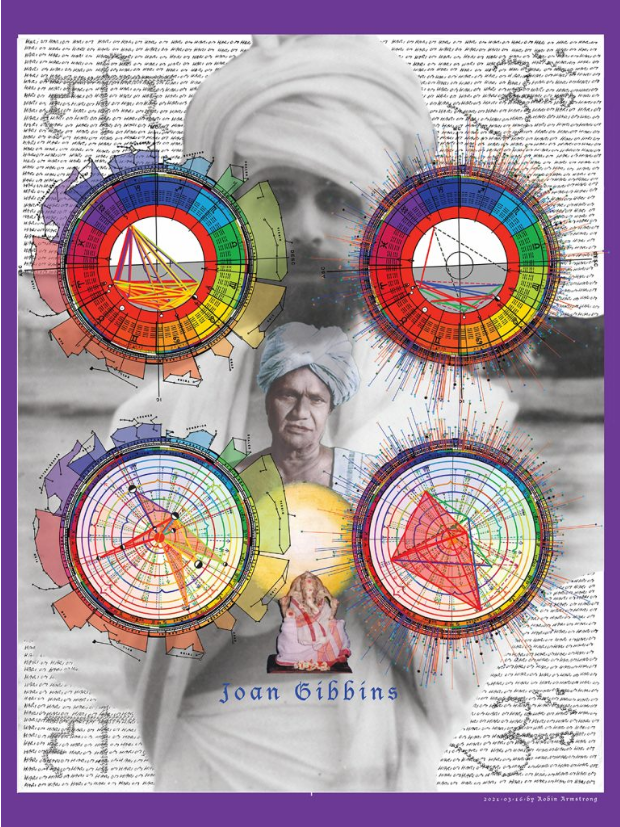What is the background of the collage?
Using the details shown in the screenshot, provide a comprehensive answer to the question.

The caption describes the background of the collage as 'a softly faded background of text', suggesting depth and history.